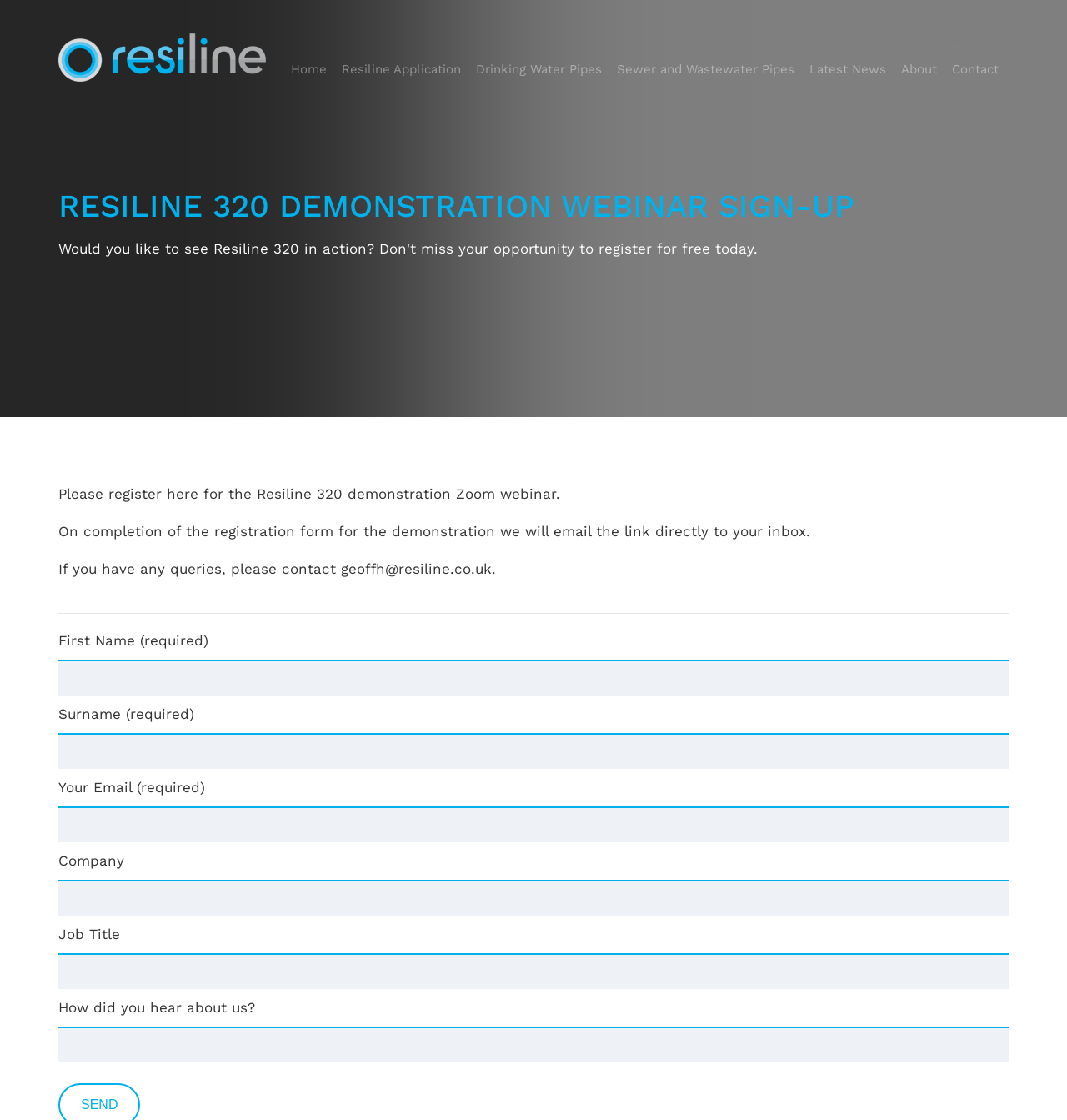Kindly determine the bounding box coordinates for the clickable area to achieve the given instruction: "Click on the Home link".

[0.273, 0.055, 0.306, 0.069]